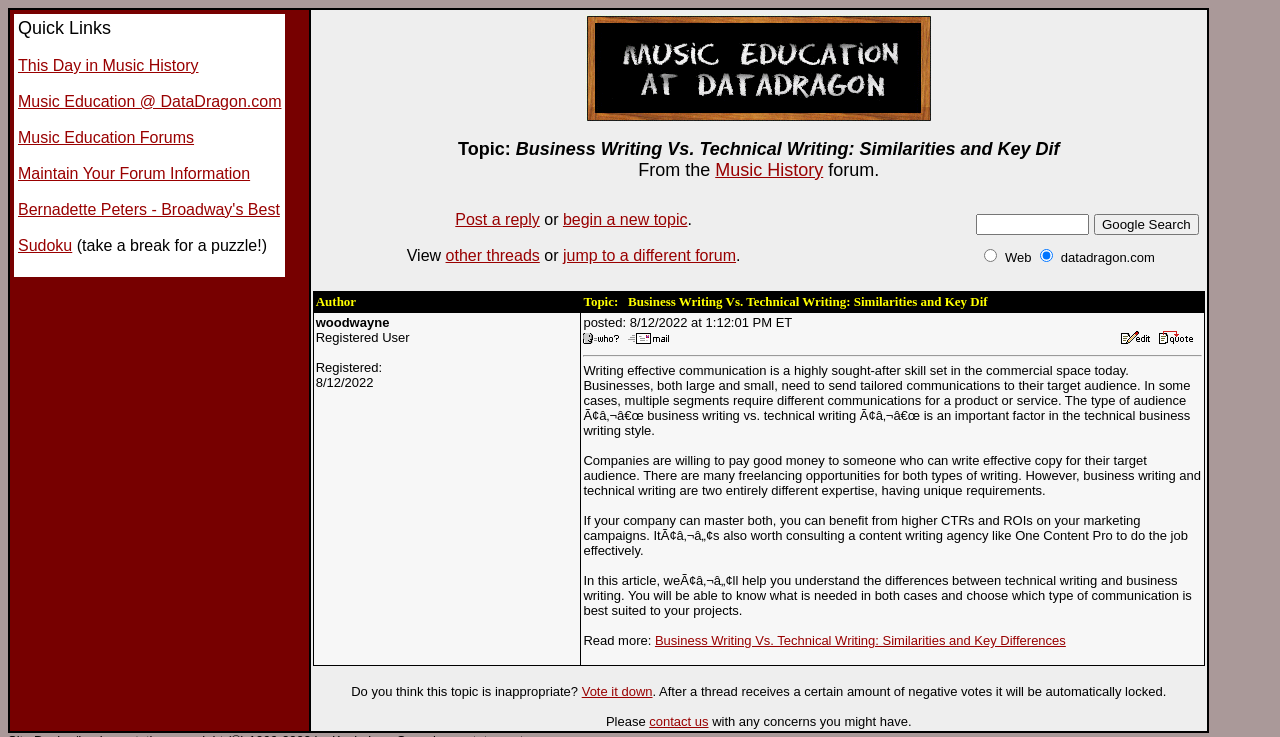Please specify the bounding box coordinates of the clickable region necessary for completing the following instruction: "Post a reply". The coordinates must consist of four float numbers between 0 and 1, i.e., [left, top, right, bottom].

[0.356, 0.286, 0.422, 0.309]